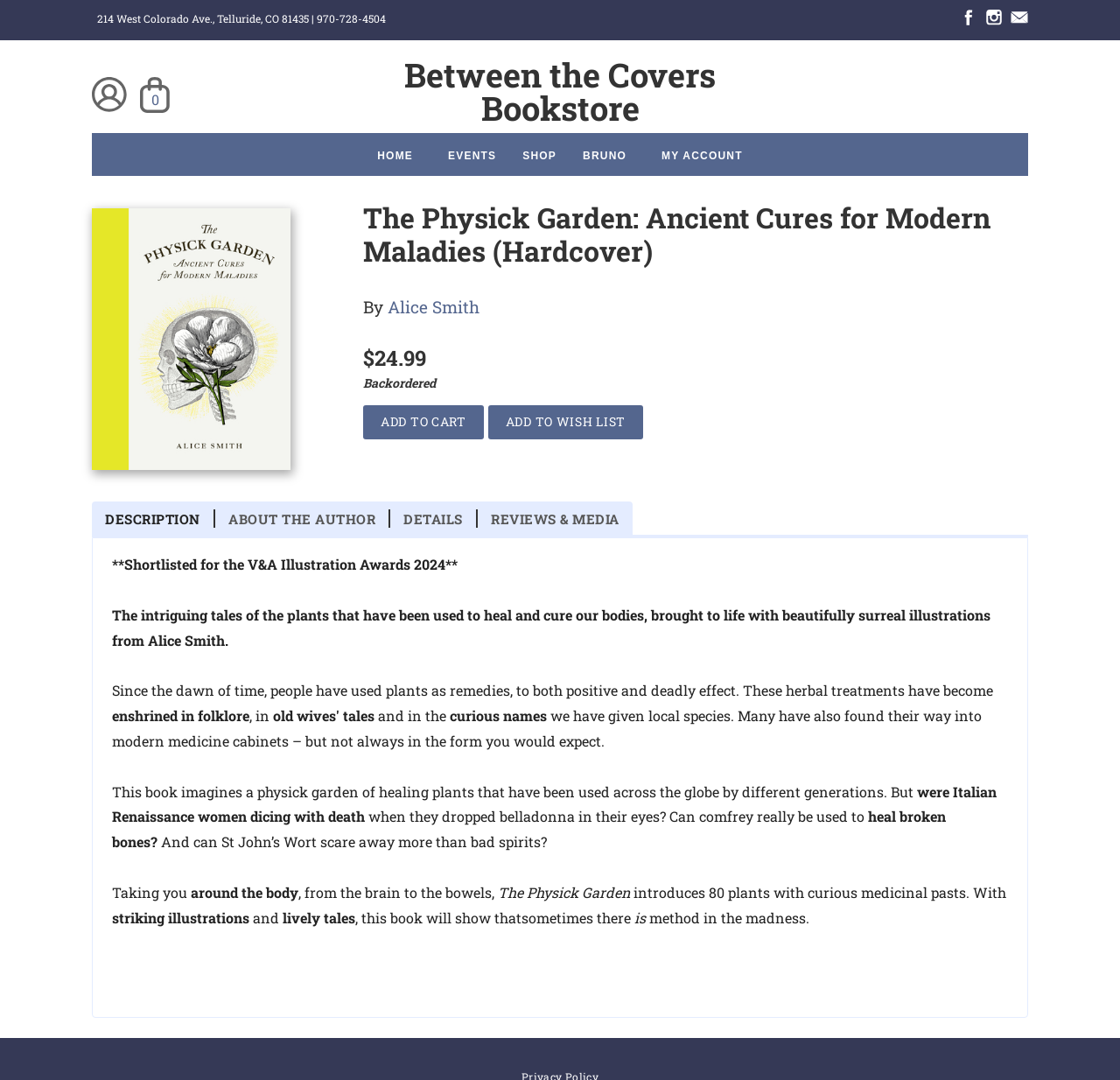Could you locate the bounding box coordinates for the section that should be clicked to accomplish this task: "Click on the 'My Account' link".

[0.082, 0.067, 0.113, 0.108]